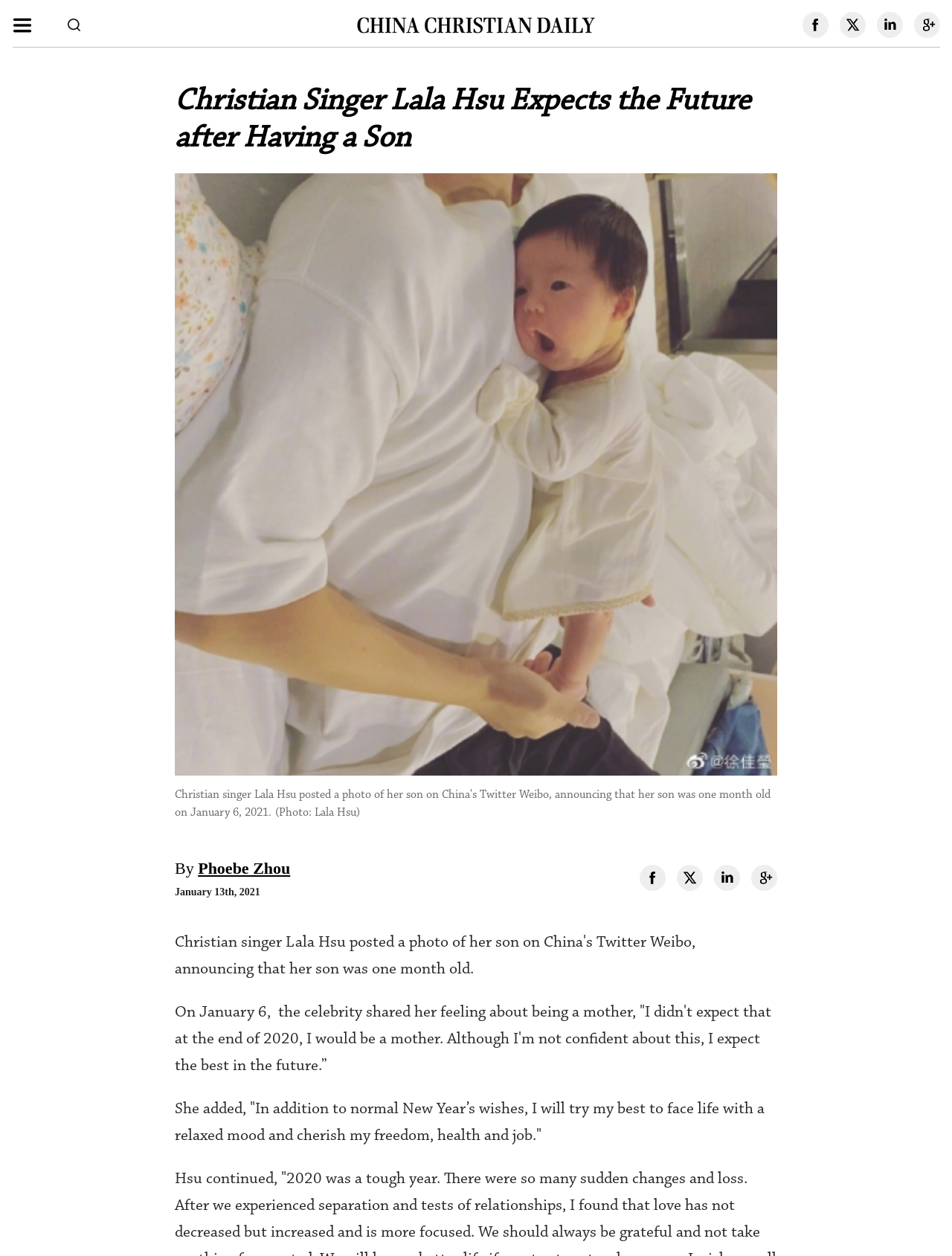Please find the bounding box for the following UI element description. Provide the coordinates in (top-left x, top-left y, bottom-right x, bottom-right y) format, with values between 0 and 1: Phoebe Zhou

[0.208, 0.684, 0.305, 0.699]